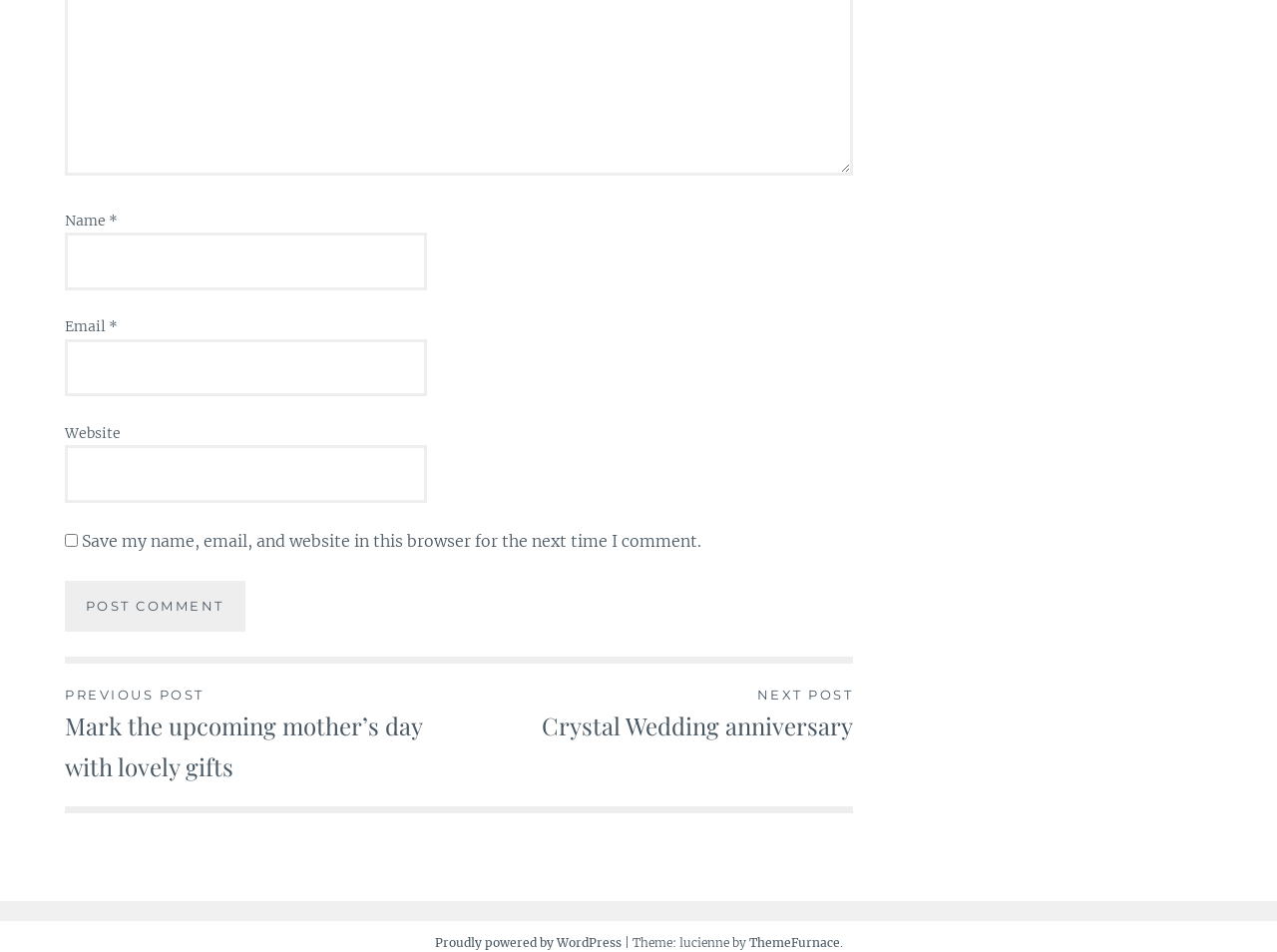How many textboxes are there? Examine the screenshot and reply using just one word or a brief phrase.

3